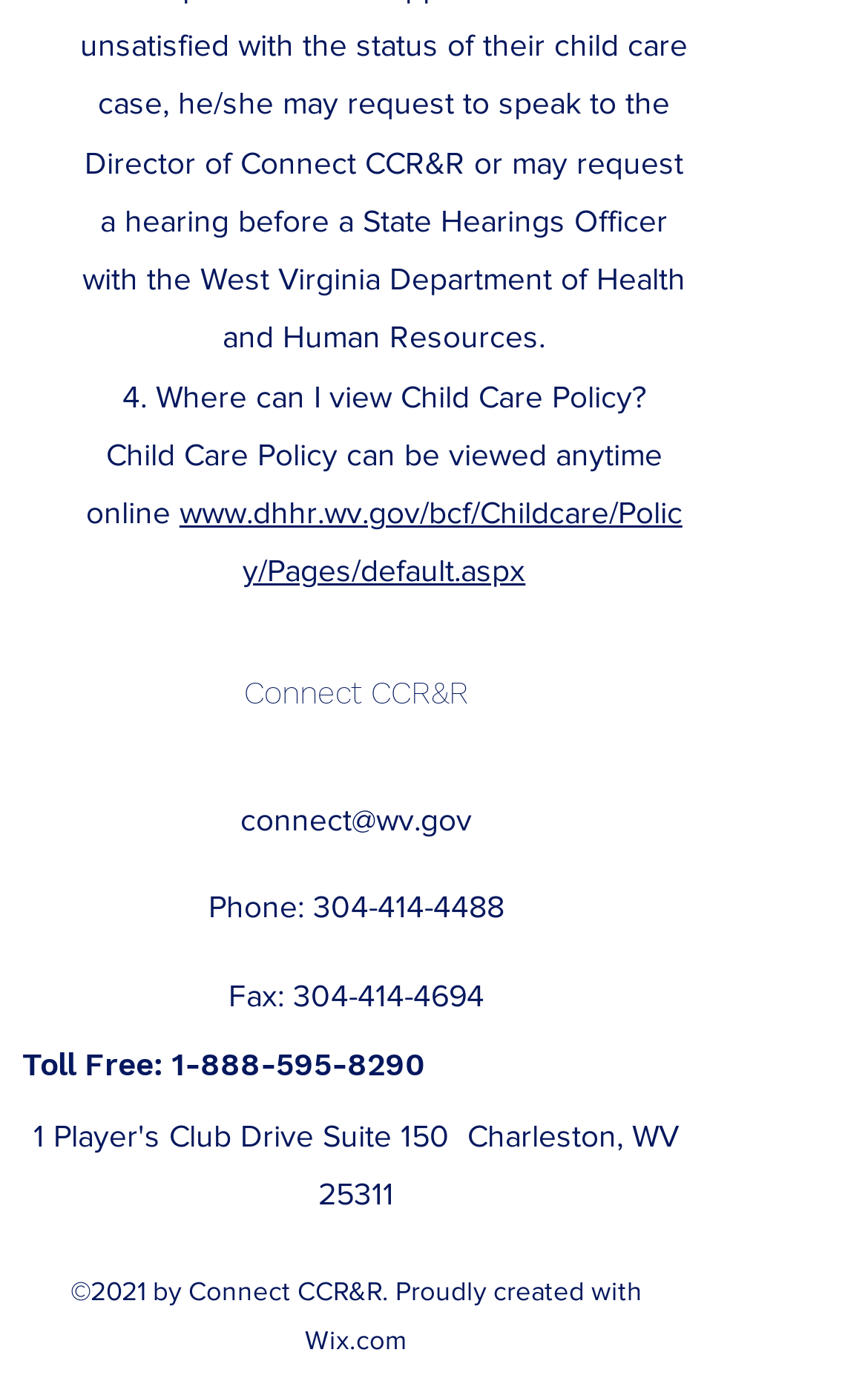What is the fax number to send documents to?
Craft a detailed and extensive response to the question.

I found the fax number by looking at the text 'Fax:' and the corresponding link next to it, which is '304-414-4694'.